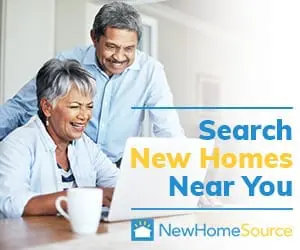What is the man wearing?
Use the information from the screenshot to give a comprehensive response to the question.

The caption explicitly states that the man is sporting a light blue shirt, which is a key detail in the image.